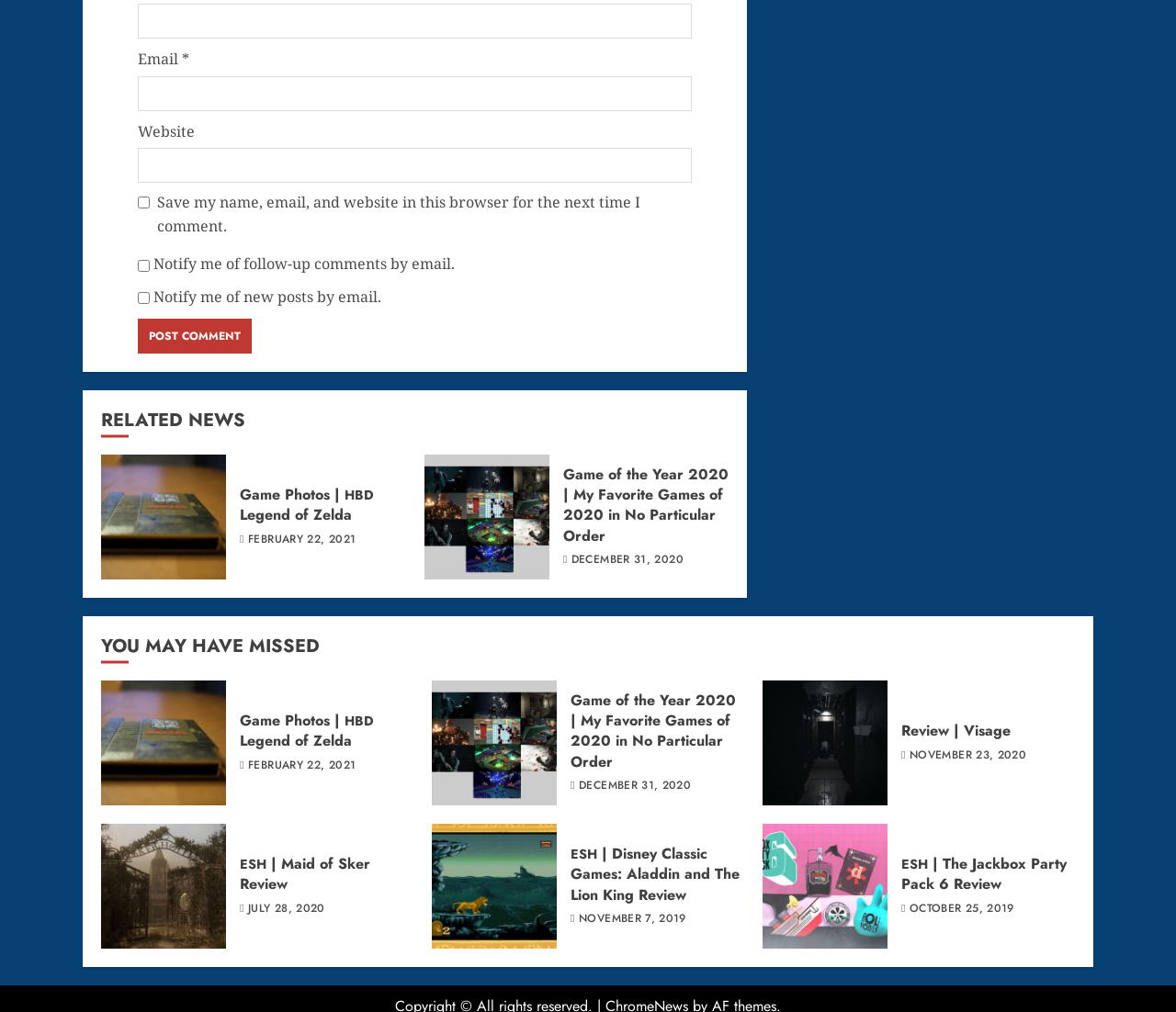Can you show the bounding box coordinates of the region to click on to complete the task described in the instruction: "Join our ambitious vision"?

None